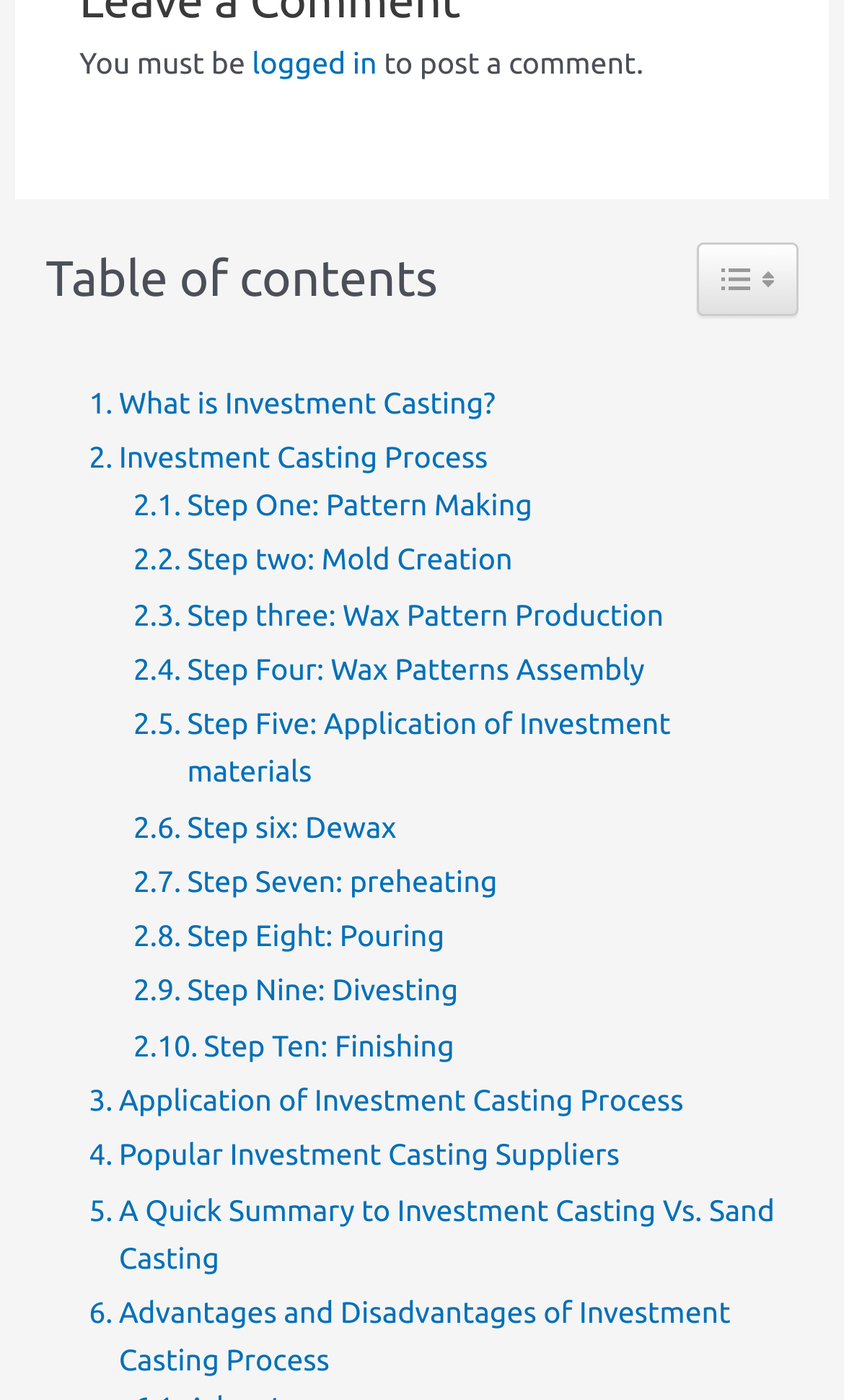What is the purpose of the 'Widget Easy TOC toggle icon'?
Based on the visual, give a brief answer using one word or a short phrase.

To toggle table of contents